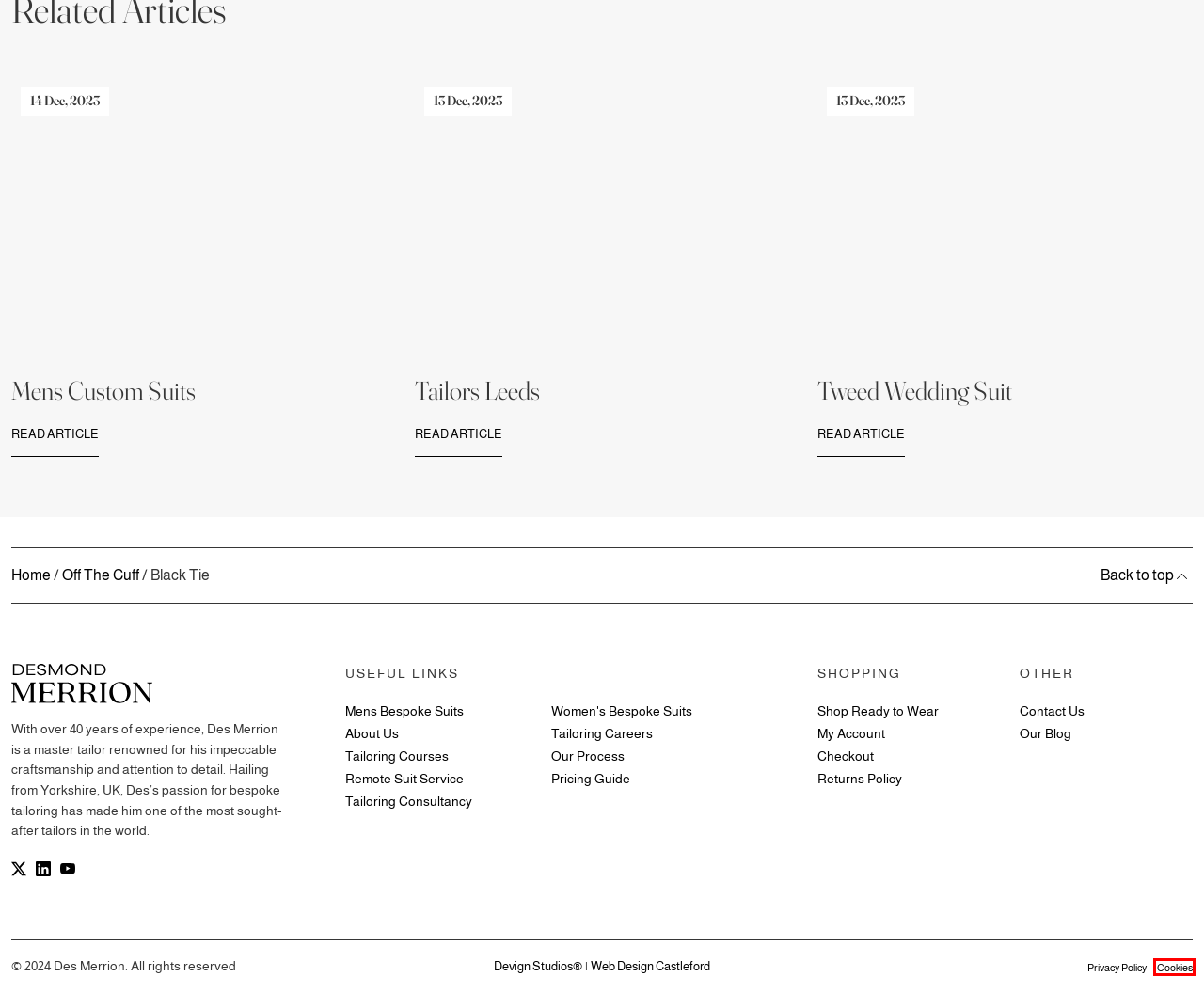Look at the given screenshot of a webpage with a red rectangle bounding box around a UI element. Pick the description that best matches the new webpage after clicking the element highlighted. The descriptions are:
A. Shop - Desmond Merrion
B. Cookies - Desmond Merrion
C. Mens Custom Suits: Handcrafted Tailored Suits
D. My Account - Desmond Merrion
E. Tweed wedding suit, Create Your Dream Wedding Suit Today.
F. Remote Suit Service - Desmond Merrion
G. Tailors Leeds: Merrion Bespoke, Genuine Bespoke Suits
H. Refund and Returns Policy - Desmond Merrion

B